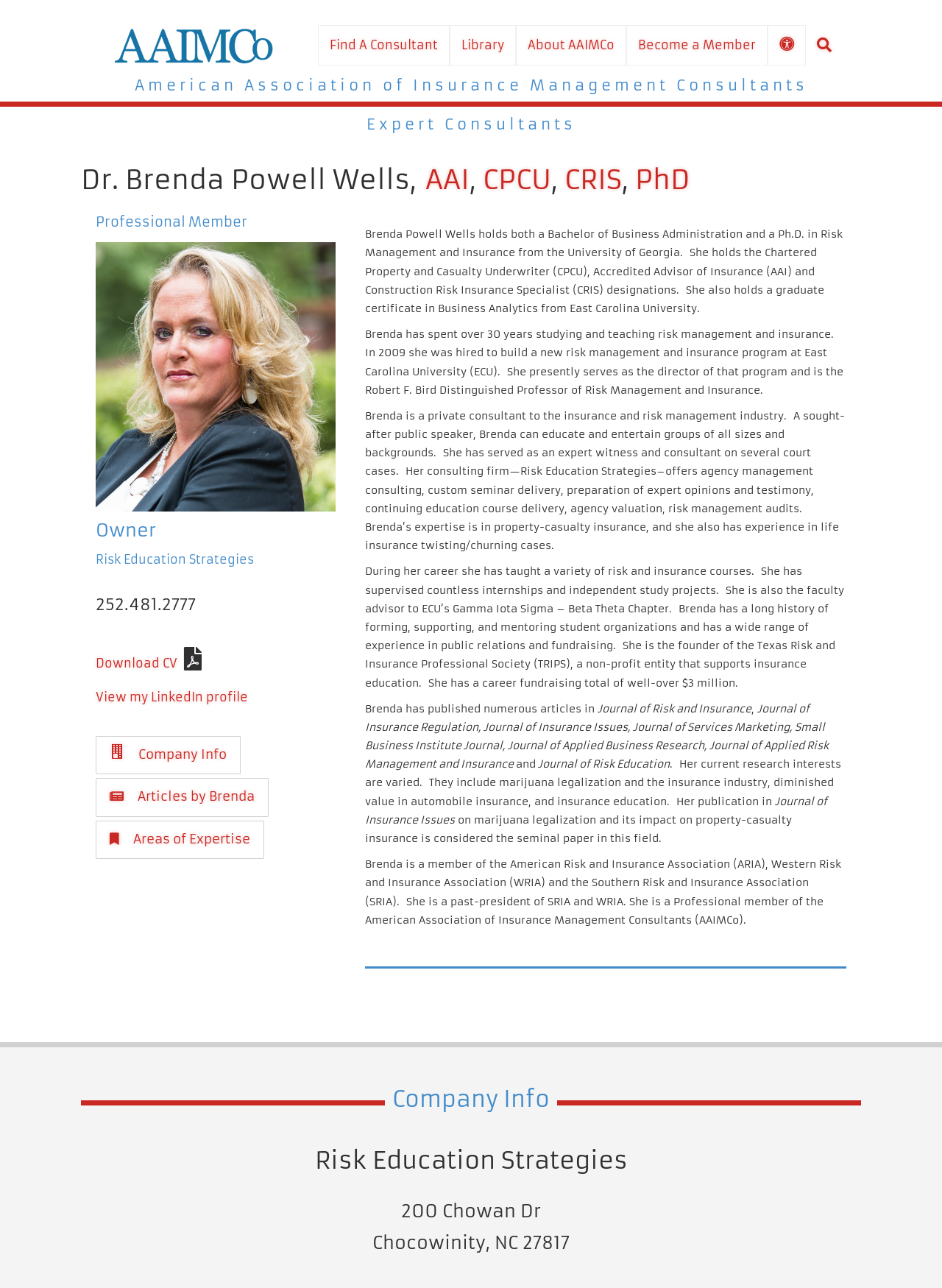Please determine the bounding box coordinates of the area that needs to be clicked to complete this task: 'Click on the 'Find A Consultant' link'. The coordinates must be four float numbers between 0 and 1, formatted as [left, top, right, bottom].

[0.353, 0.02, 0.493, 0.051]